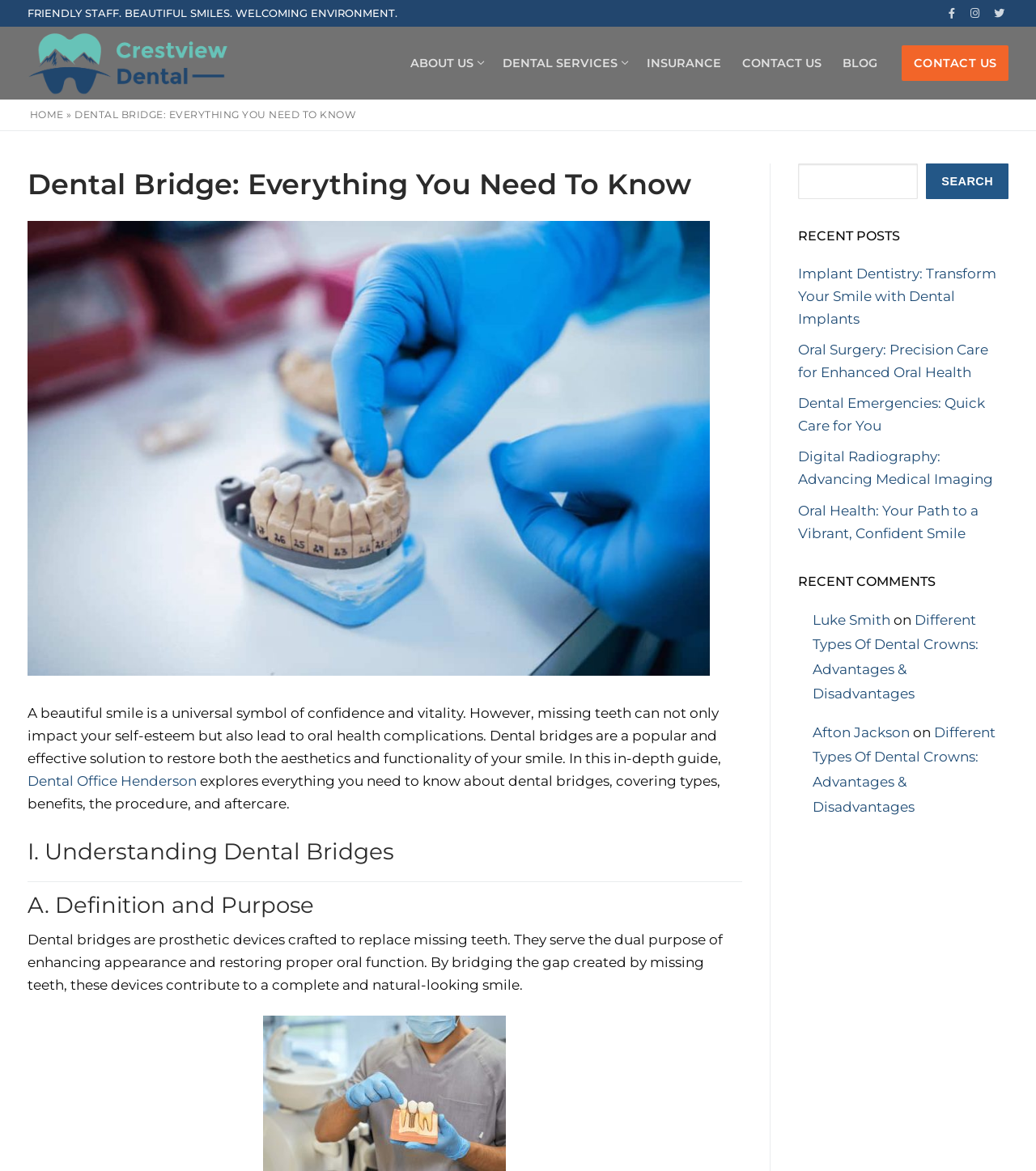What is the purpose of dental bridges?
Using the image, elaborate on the answer with as much detail as possible.

I found the answer by reading the text under the heading 'A. Definition and Purpose' which states that dental bridges 'serve the dual purpose of enhancing appearance and restoring proper oral function'. This indicates that the purpose of dental bridges is to improve the appearance of one's smile and restore proper oral function.